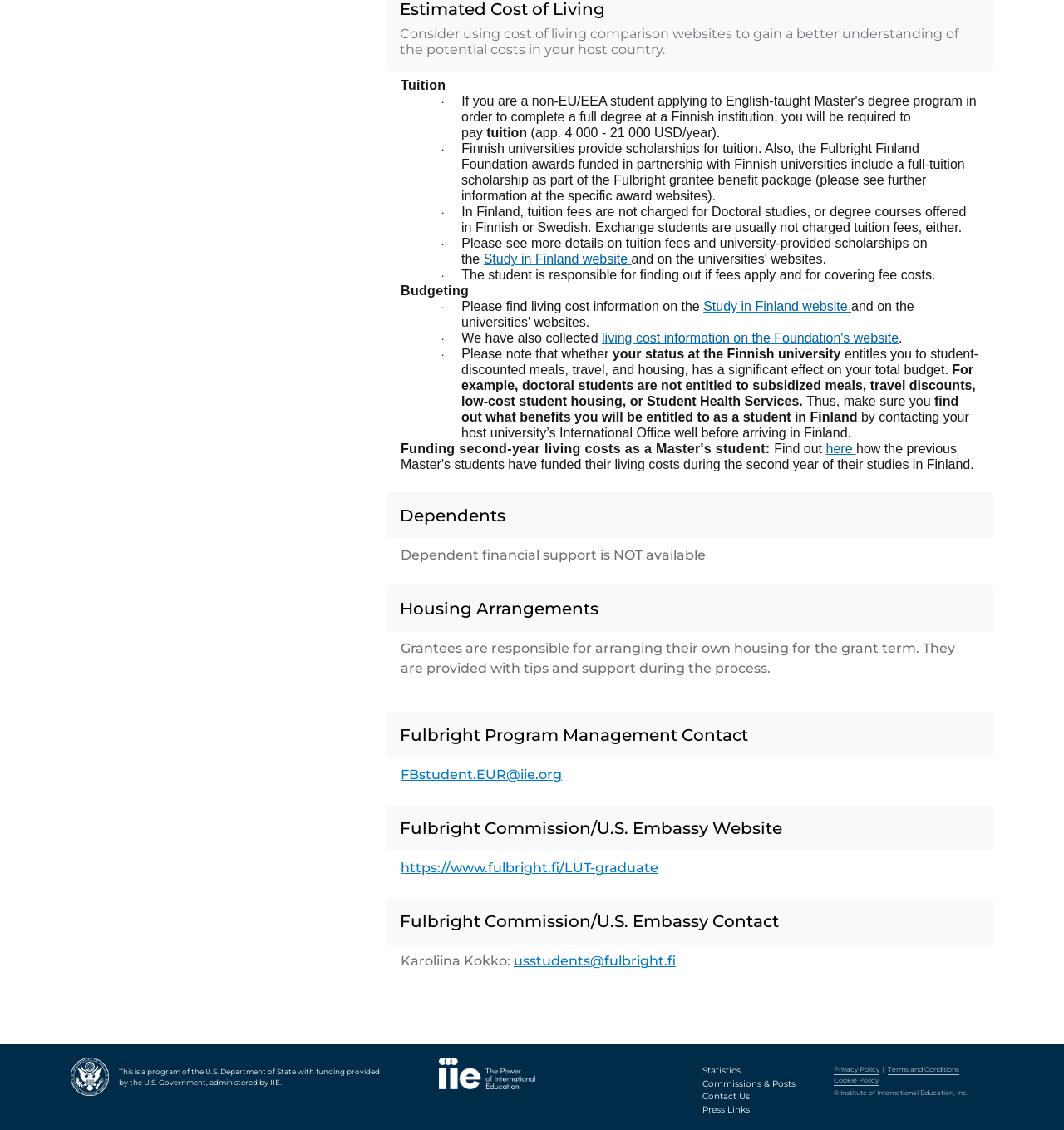Based on the image, provide a detailed response to the question:
What is the website of the Fulbright Commission/U.S. Embassy?

Under the heading 'Fulbright Commission/U.S. Embassy Website', the webpage provides the website URL 'https://www.fulbright.fi/LUT-graduate' as the website of the Fulbright Commission/U.S. Embassy.